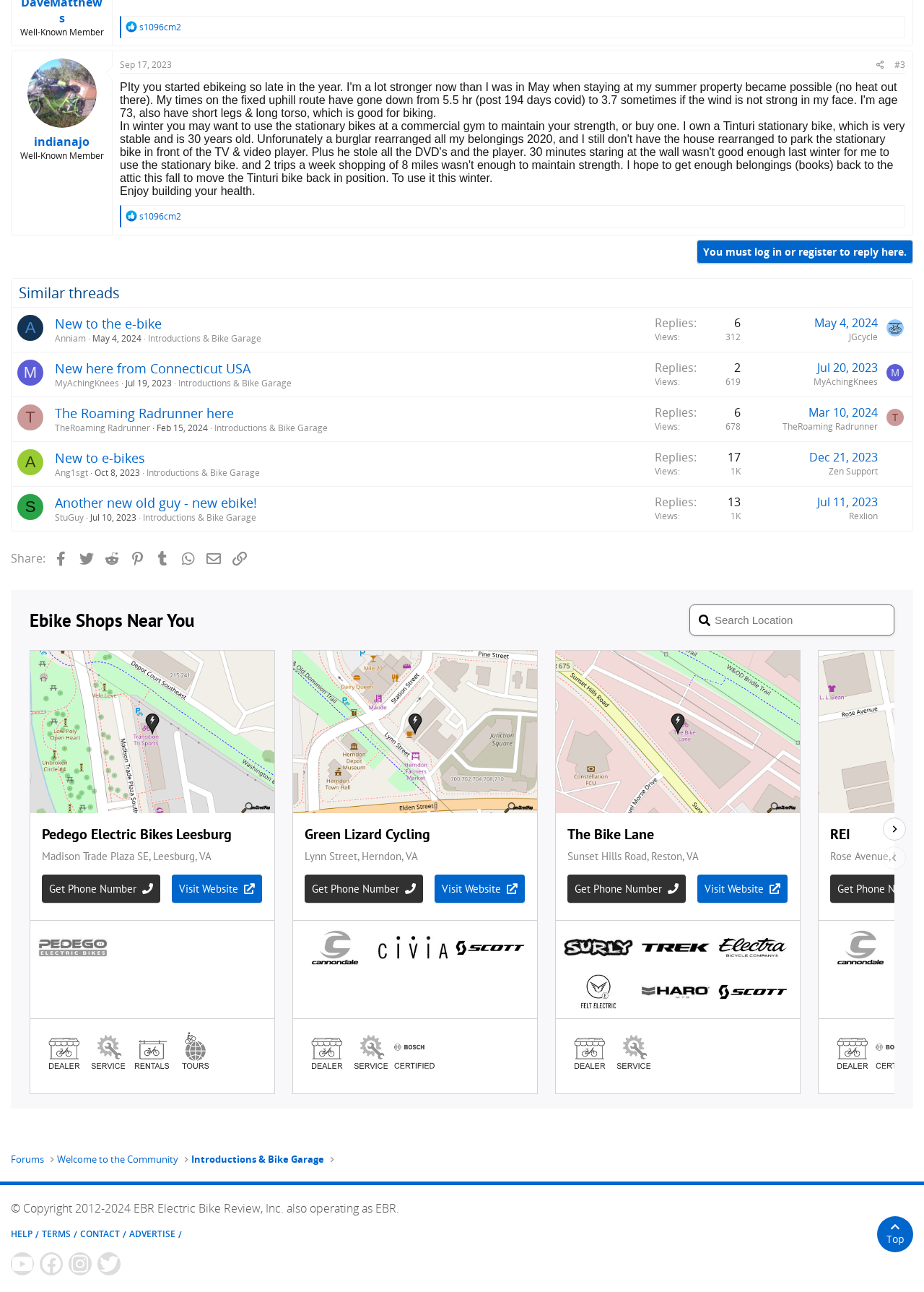Given the element description, predict the bounding box coordinates in the format (top-left x, top-left y, bottom-right x, bottom-right y). Make sure all values are between 0 and 1. Here is the element description: Introductions & Bike Garage

[0.16, 0.257, 0.283, 0.267]